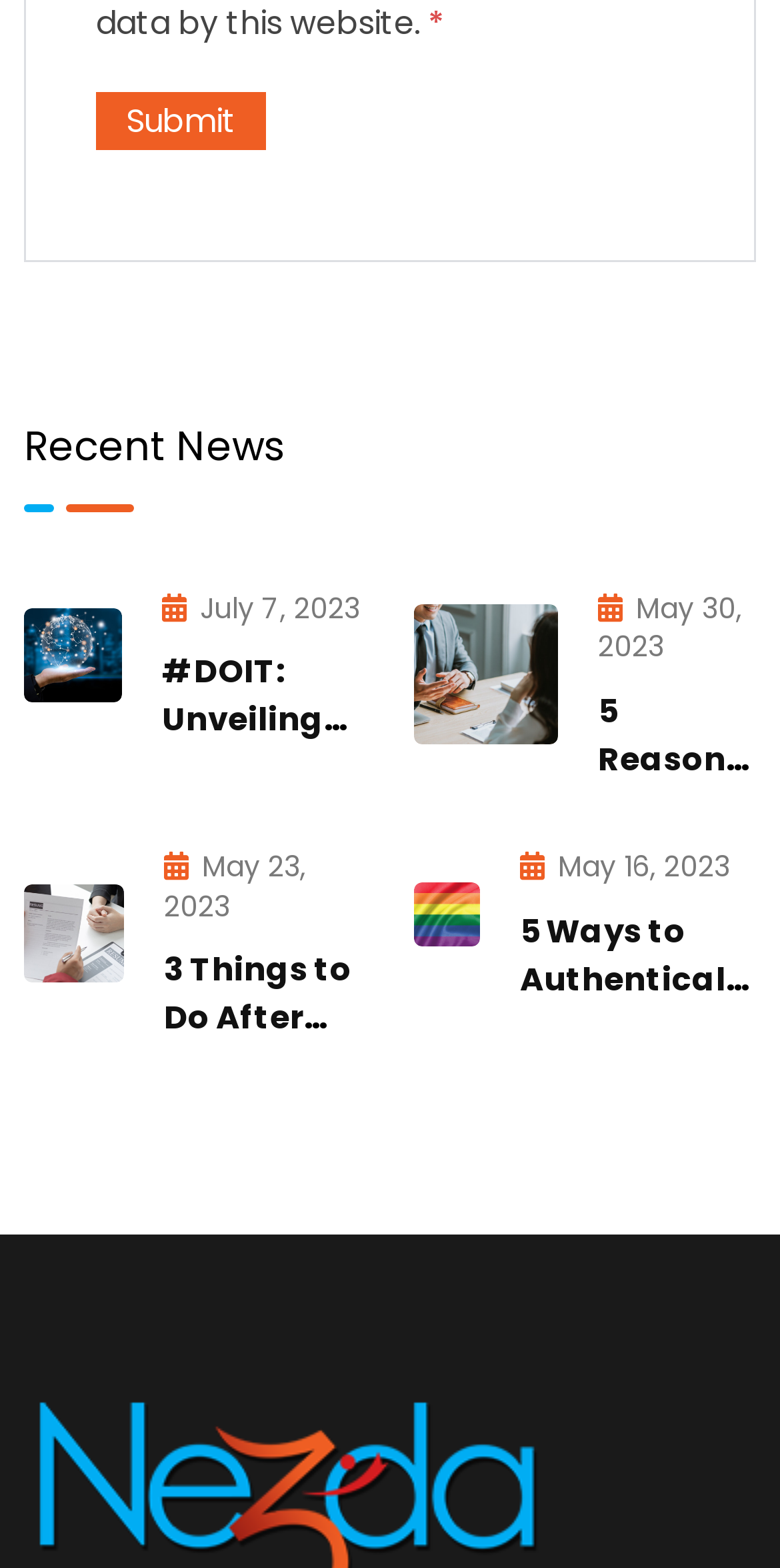Locate the bounding box coordinates of the area you need to click to fulfill this instruction: 'View the article about '3 Things to Do After You Get Rejected from a Tech Job Application''. The coordinates must be in the form of four float numbers ranging from 0 to 1: [left, top, right, bottom].

[0.21, 0.604, 0.469, 0.817]